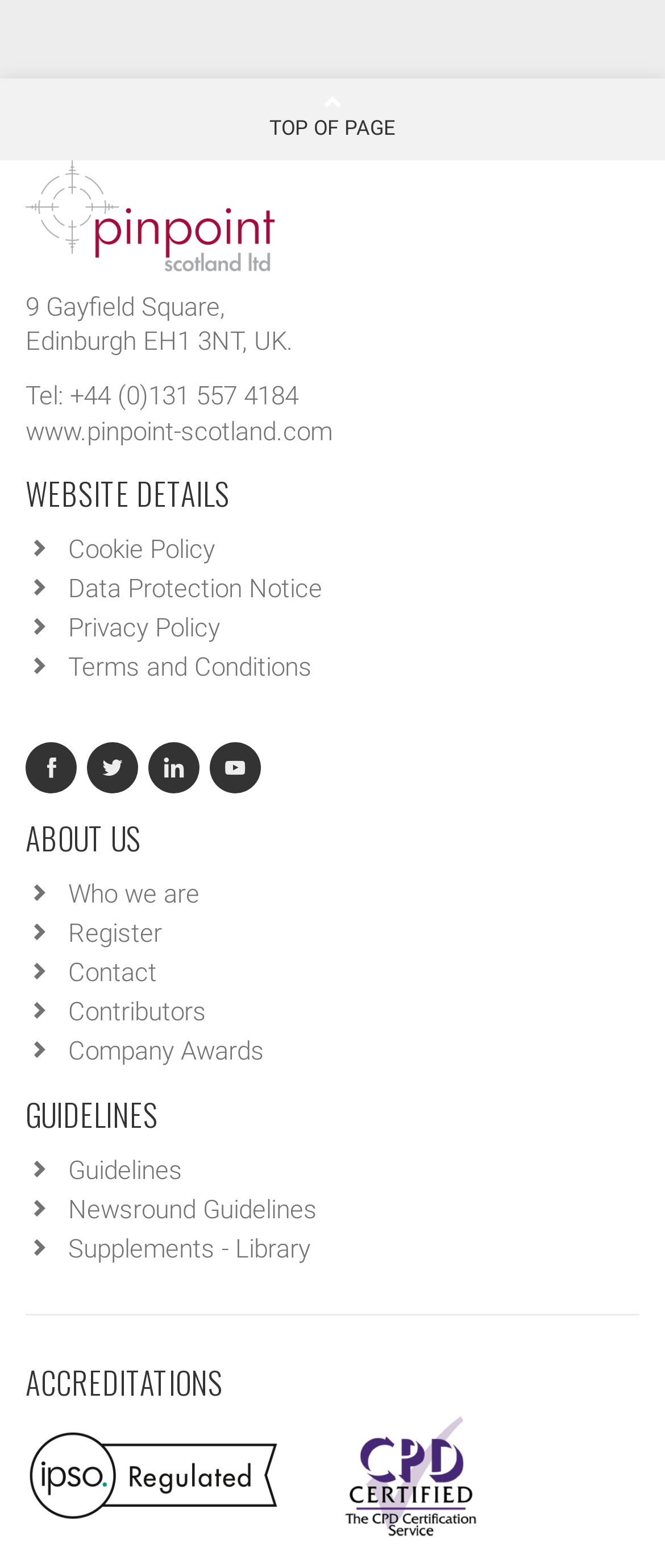Identify the bounding box coordinates of the region that needs to be clicked to carry out this instruction: "View company awards". Provide these coordinates as four float numbers ranging from 0 to 1, i.e., [left, top, right, bottom].

[0.103, 0.661, 0.397, 0.68]